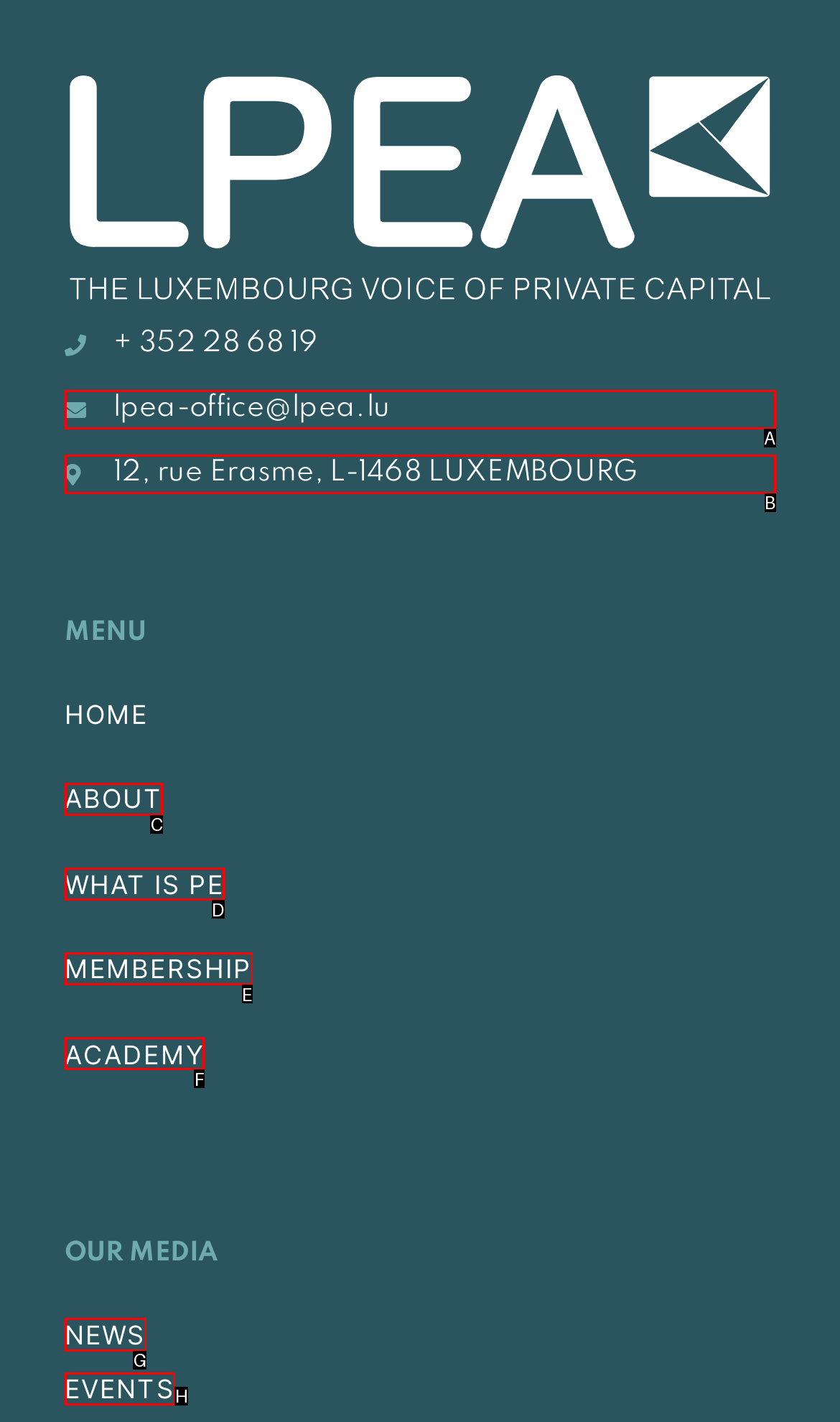Pick the HTML element that should be clicked to execute the task: check NEWS
Respond with the letter corresponding to the correct choice.

G